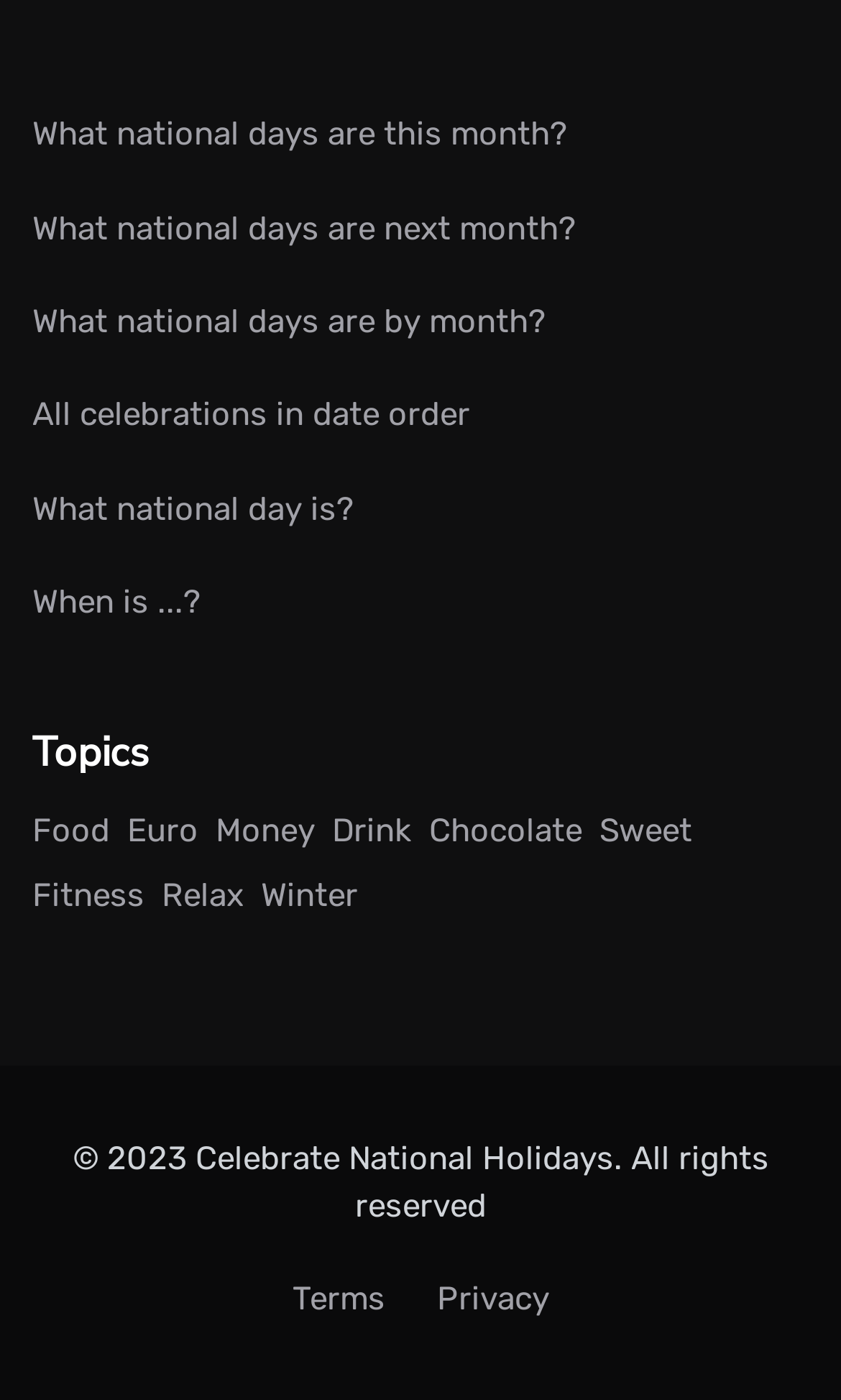Given the element description "Food", identify the bounding box of the corresponding UI element.

[0.038, 0.579, 0.131, 0.607]